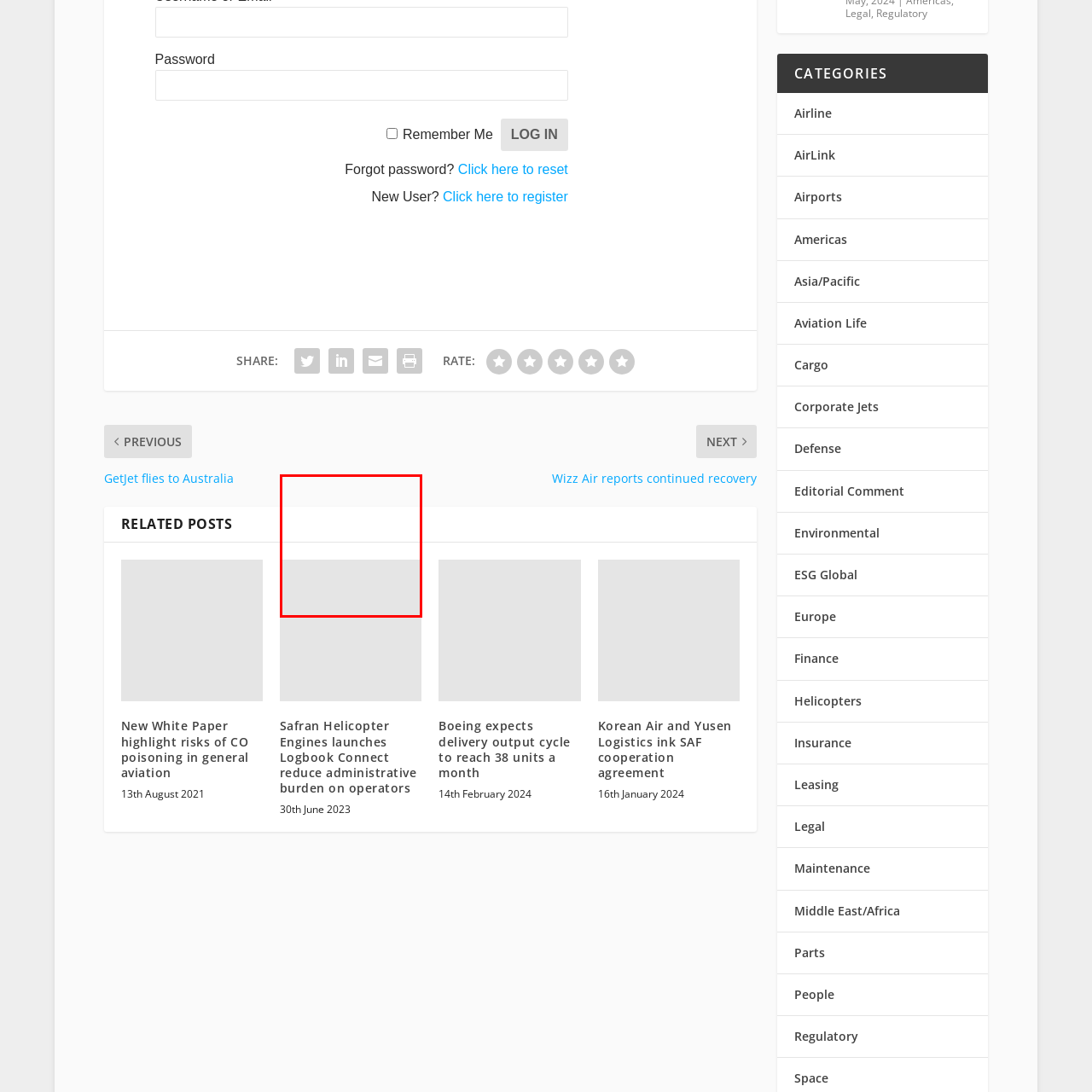Focus on the content inside the red-outlined area of the image and answer the ensuing question in detail, utilizing the information presented: What is the purpose of Logbook Connect?

According to the caption, Logbook Connect is designed to enhance operational efficiency by minimizing administrative tasks, which suggests that its primary purpose is to reduce the administrative burden on helicopter operators.